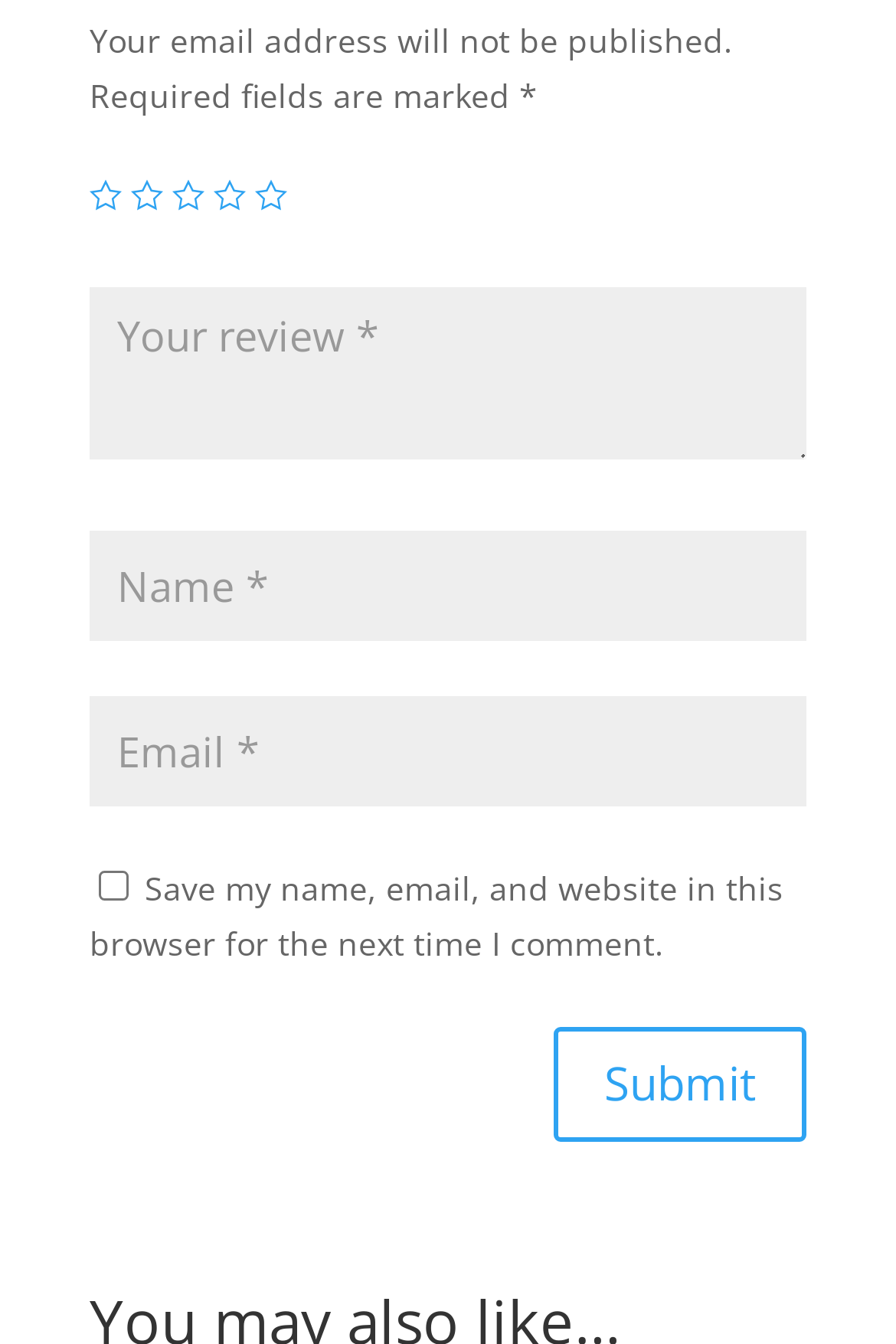Please specify the bounding box coordinates of the element that should be clicked to execute the given instruction: 'Enter your review'. Ensure the coordinates are four float numbers between 0 and 1, expressed as [left, top, right, bottom].

[0.1, 0.214, 0.9, 0.342]